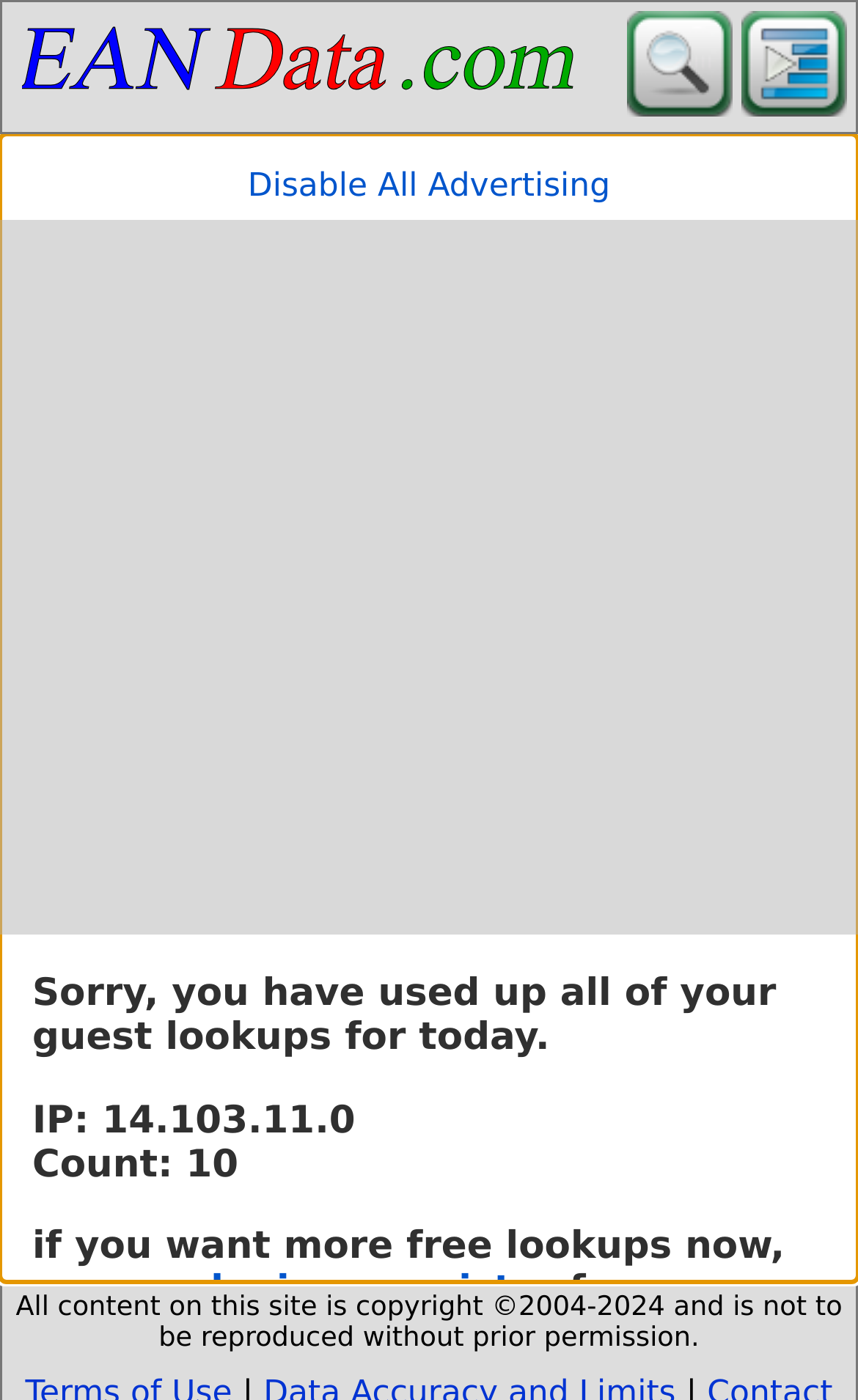Identify the bounding box of the UI element that matches this description: "login".

[0.246, 0.906, 0.369, 0.937]